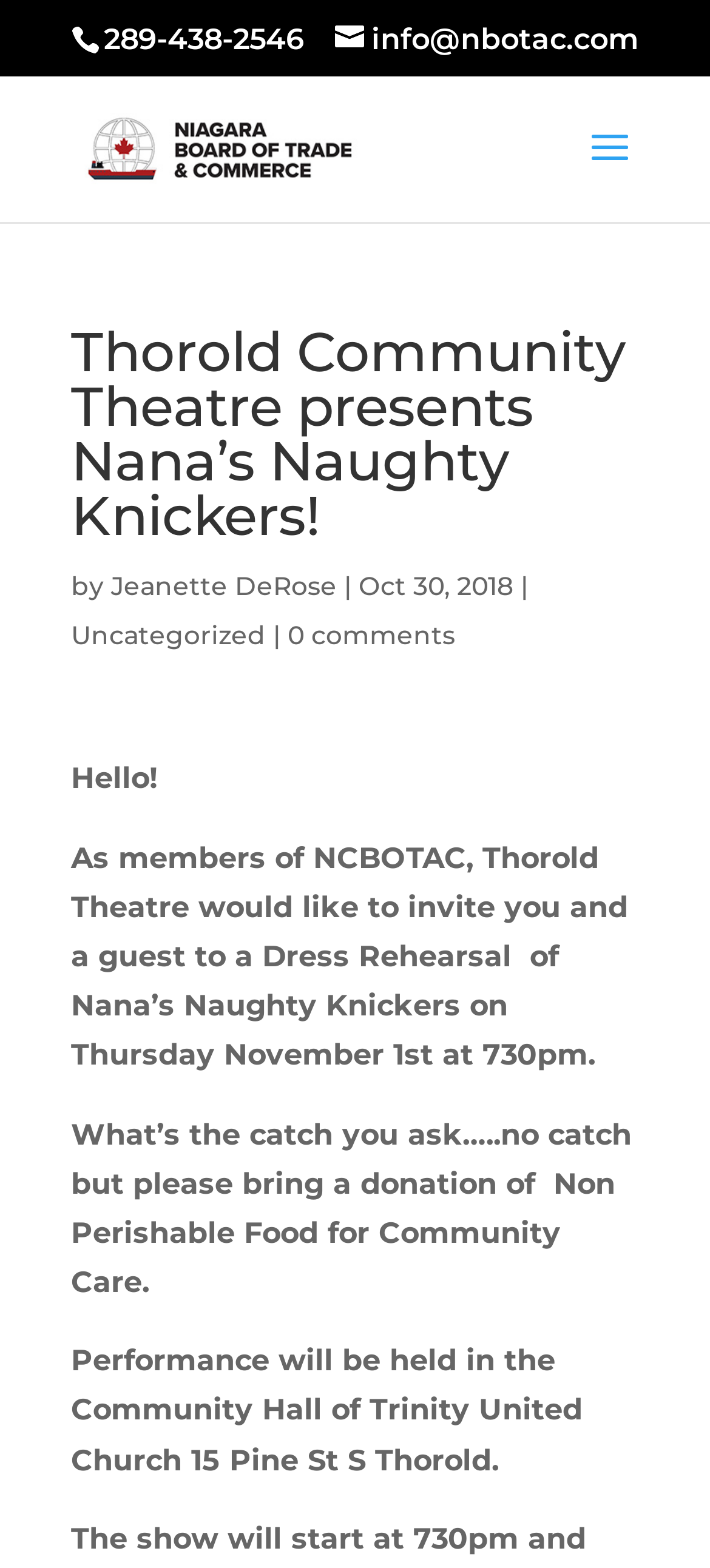Use one word or a short phrase to answer the question provided: 
What is the date of the performance?

Thursday November 1st